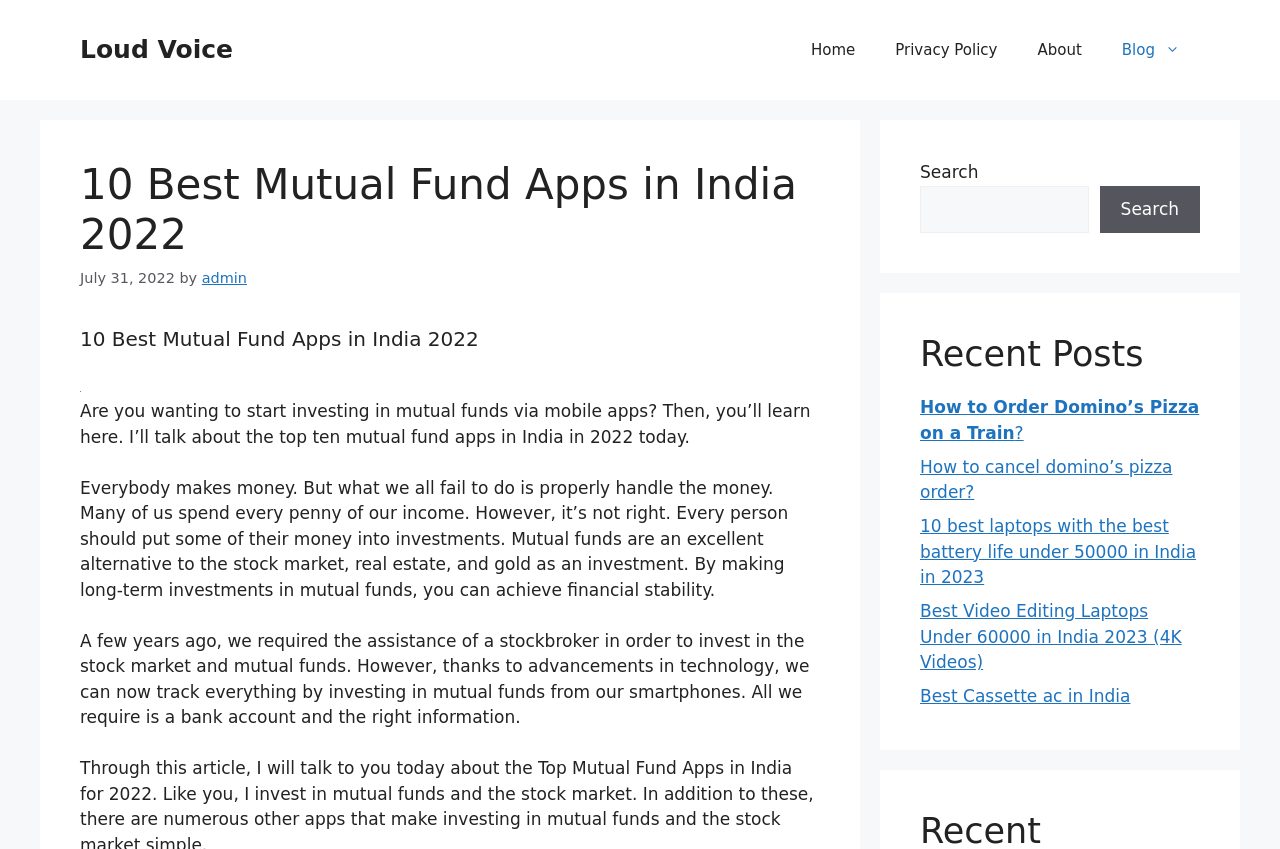Give a concise answer of one word or phrase to the question: 
What is the date of the article?

July 31, 2022